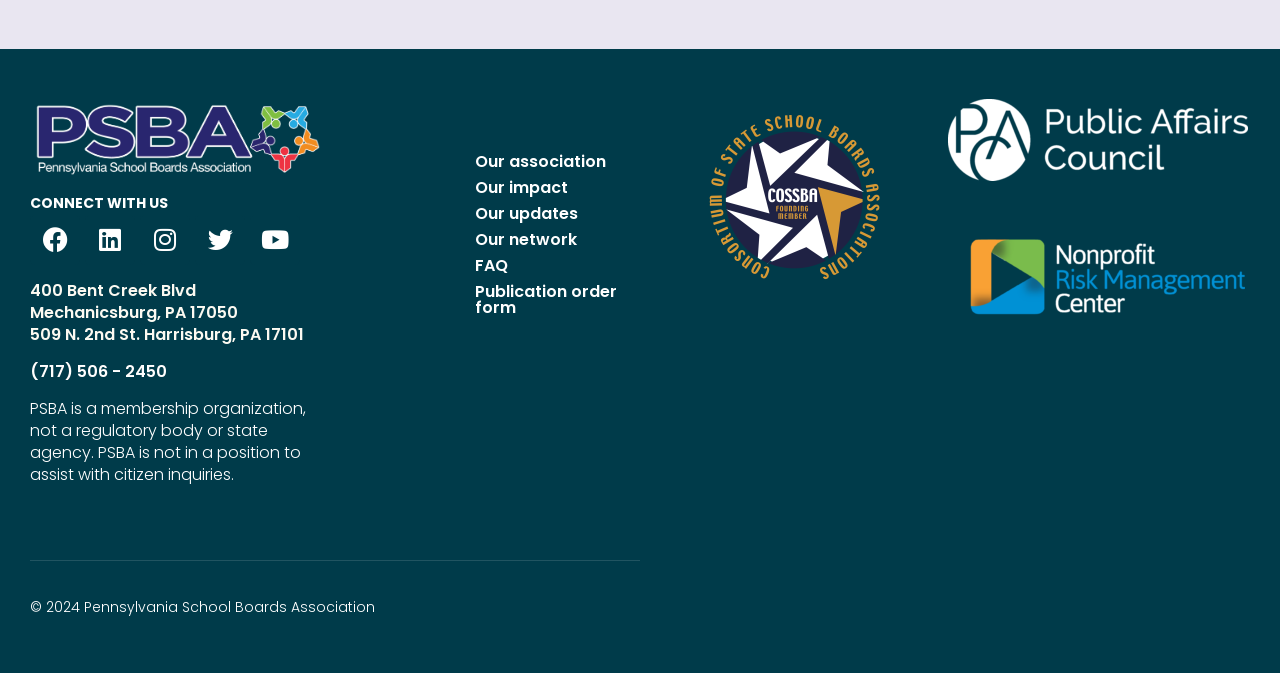Locate the bounding box coordinates of the UI element described by: "(717) 506 - 2450". Provide the coordinates as four float numbers between 0 and 1, formatted as [left, top, right, bottom].

[0.023, 0.536, 0.13, 0.568]